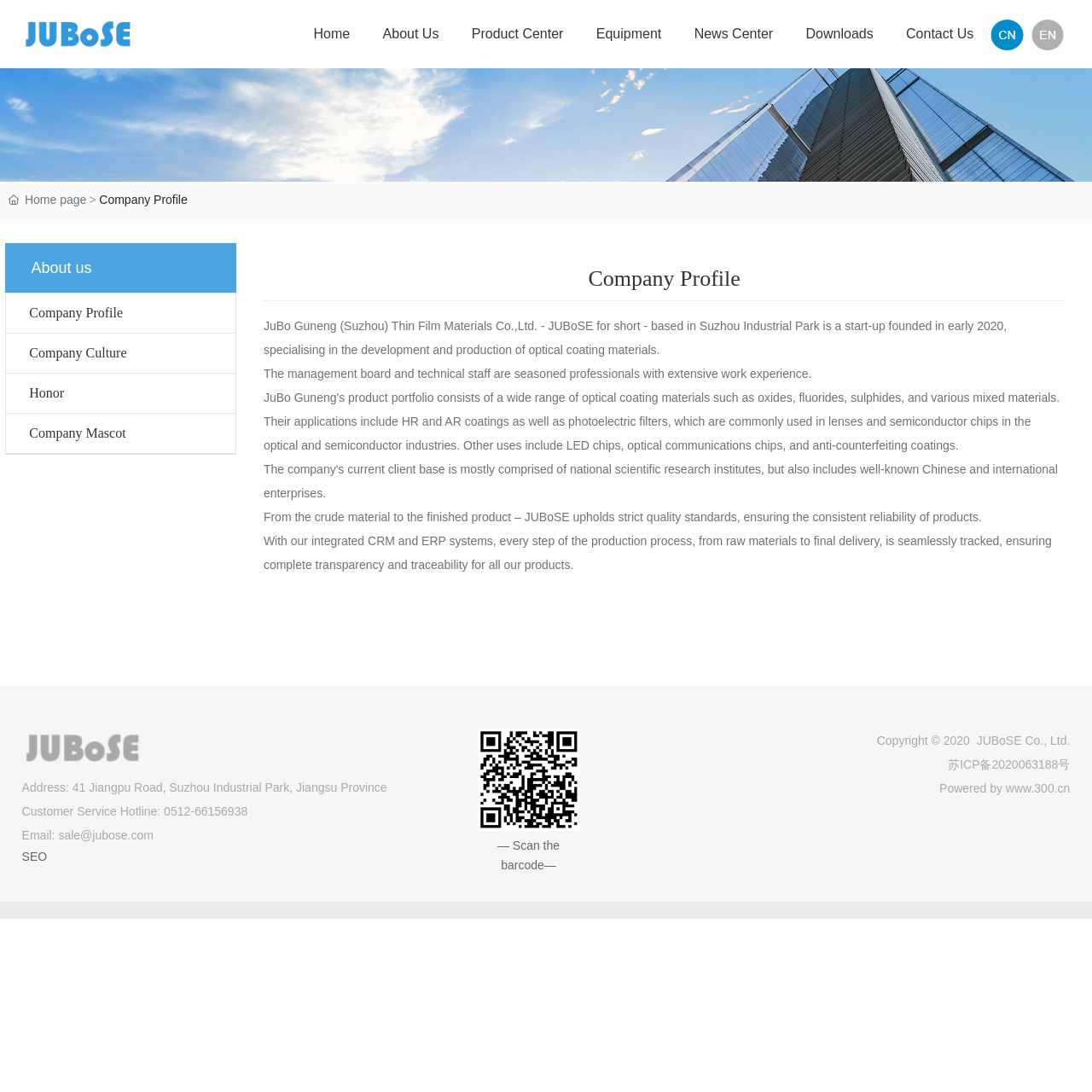Determine the bounding box coordinates of the target area to click to execute the following instruction: "Send an email to sale@jubose.com."

[0.053, 0.759, 0.141, 0.771]